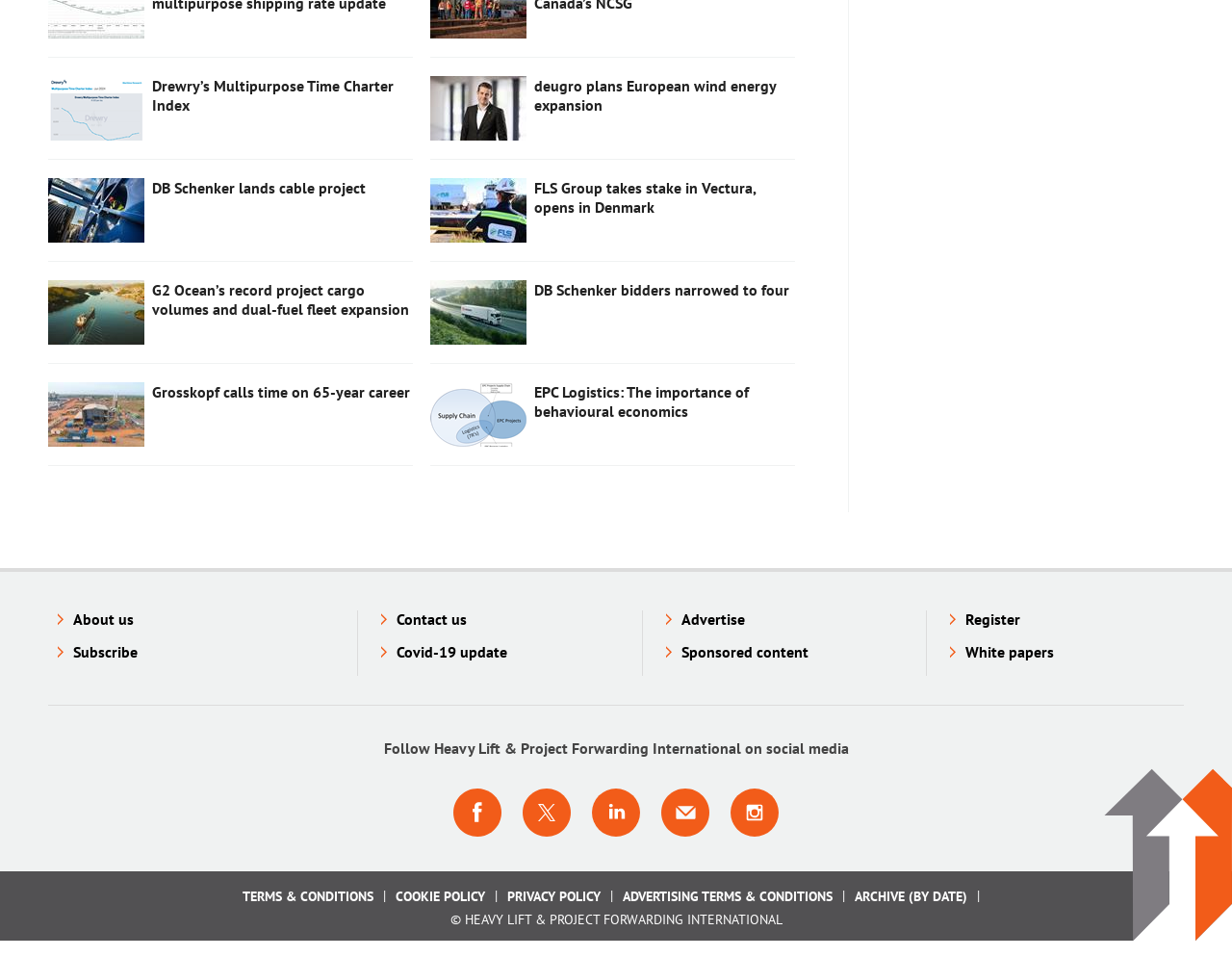Pinpoint the bounding box coordinates for the area that should be clicked to perform the following instruction: "Read about DB Schenker lands cable project".

[0.039, 0.186, 0.117, 0.254]